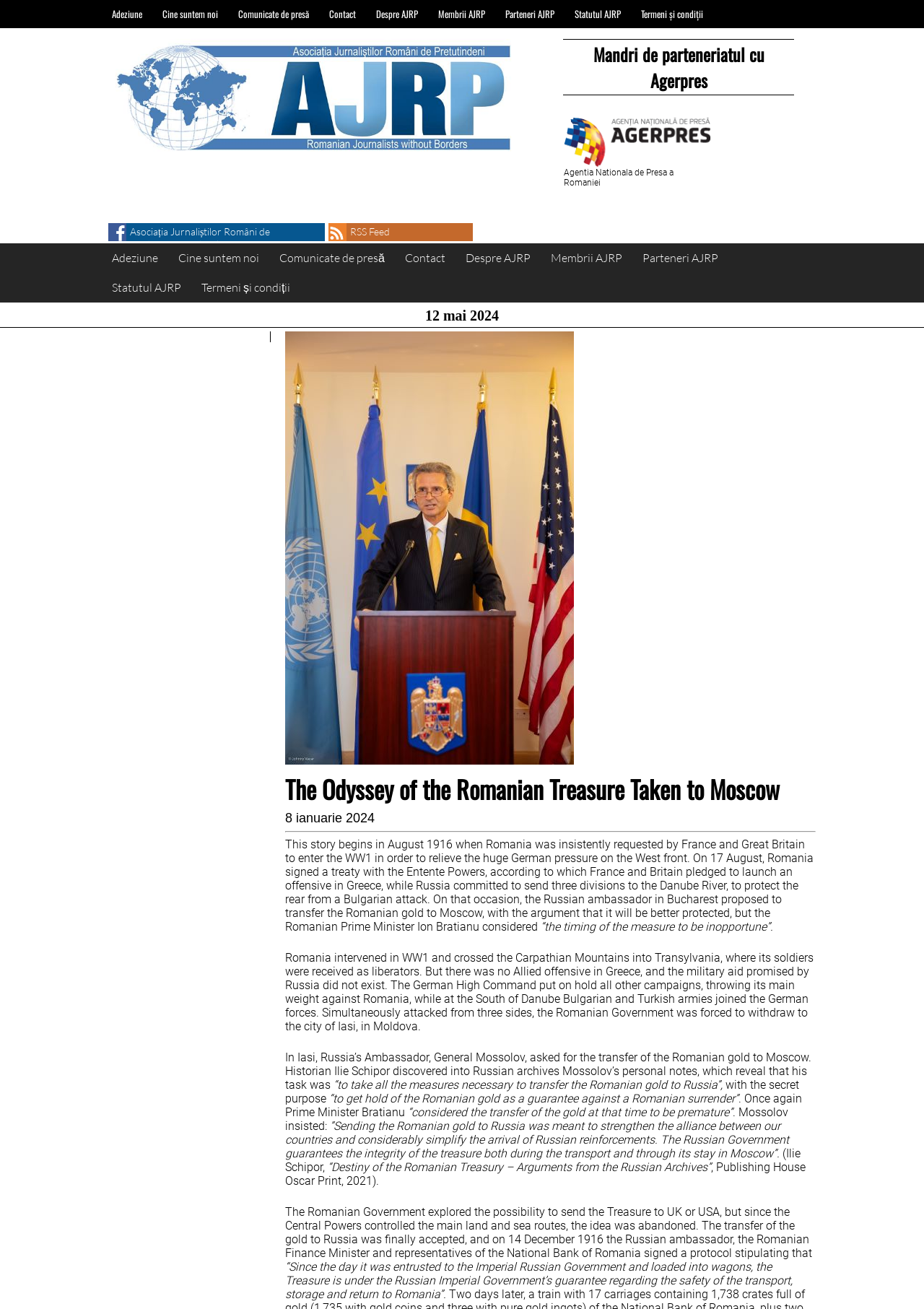Give an extensive and precise description of the webpage.

The webpage is about the story of the Romanian Treasure taken to Moscow, as indicated by the meta description. At the top of the page, there is a row of links, including "Adeziune", "Cine suntem noi", "Comunicate de presă", and others, which are likely navigation links for the website.

Below the navigation links, there is a heading that reads "Mandri de parteneriatul cu Agerpres" (Proud of our partnership with Agerpres), followed by a link and a static text that reads "Agentia Nationala de Presa a Romaniei" (National Press Agency of Romania).

To the left of the page, there are social media links, including a Facebook link and an RSS Feed link, each accompanied by an image.

The main content of the page is a long article about the Romanian Treasure, which is divided into several sections. The article starts with a heading that reads "12 mai 2024" (May 12, 2024), followed by a subheading that reads "The Odyssey of the Romanian Treasure Taken to Moscow". The article then tells the story of how Romania entered World War I and how the Romanian gold was transferred to Moscow, with quotes from historians and archival notes.

The article is structured with several headings and subheadings, and includes a separator line to divide the sections. There are also several static text elements that make up the body of the article, which provides a detailed account of the events surrounding the Romanian Treasure.